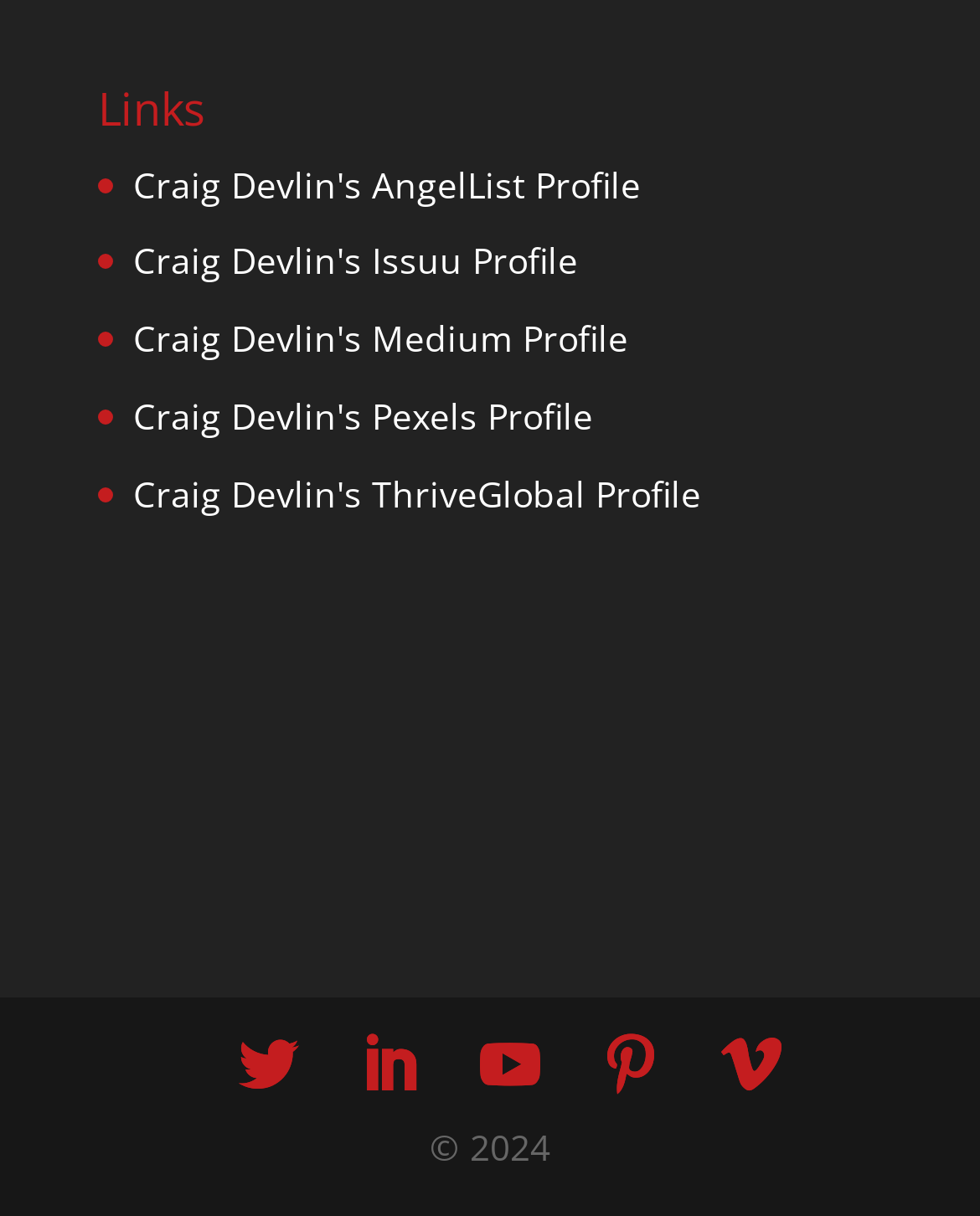Answer this question using a single word or a brief phrase:
What is the symbol next to the LinkedIn link?

